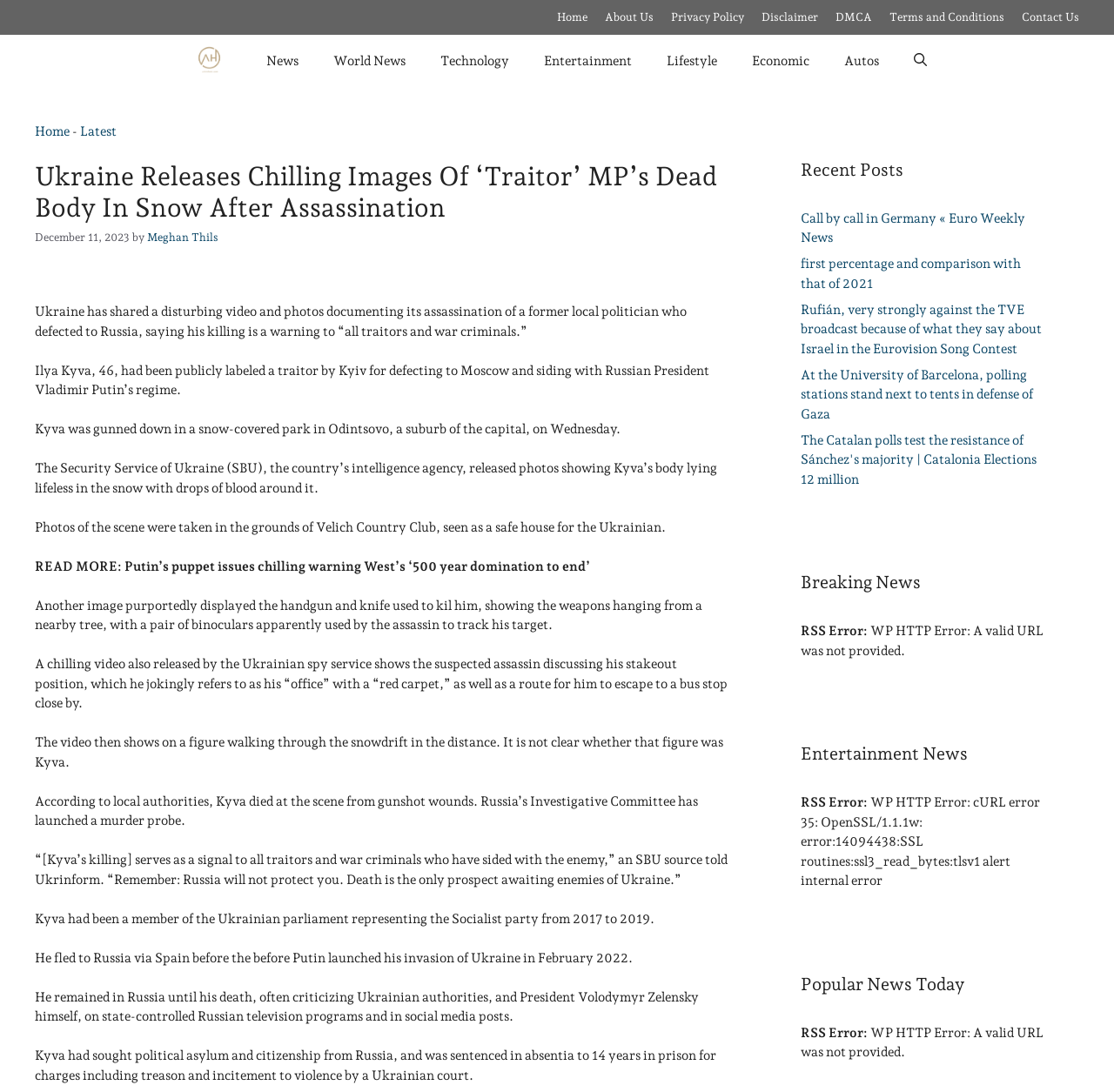Can you determine the bounding box coordinates of the area that needs to be clicked to fulfill the following instruction: "Open the search"?

[0.805, 0.031, 0.848, 0.079]